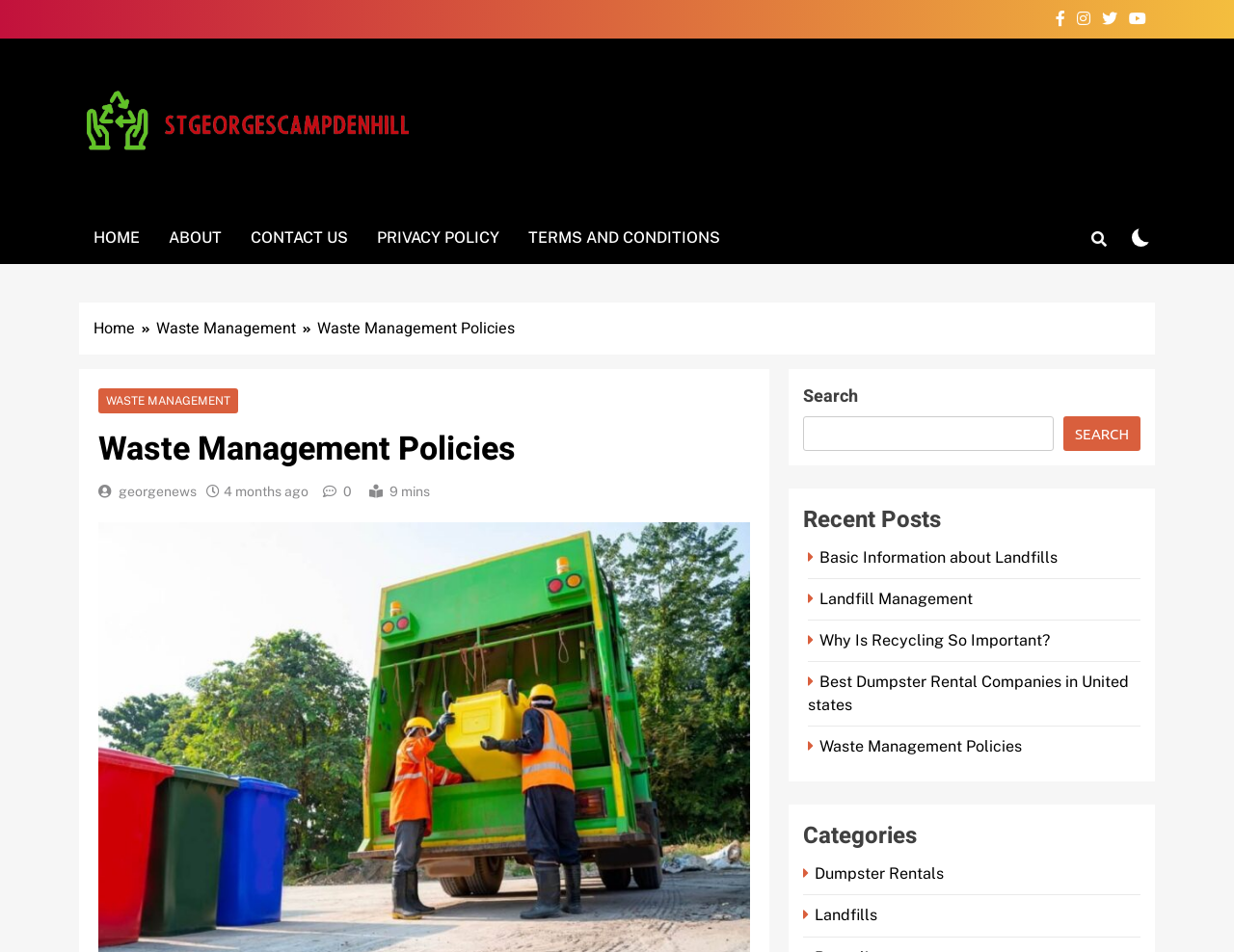Summarize the contents and layout of the webpage in detail.

The webpage is about Waste Management Policies. At the top right corner, there are four social media links represented by icons. Below them, there is a horizontal navigation menu with links to HOME, ABOUT, CONTACT US, PRIVACY POLICY, and TERMS AND CONDITIONS. 

To the right of the navigation menu, there is a button with a search icon and an unchecked checkbox. Below the navigation menu, there is a breadcrumbs navigation section showing the path from Home to Waste Management to Waste Management Policies. 

The main content area has a heading that reads "Waste Management Policies" and a subheading with a link to "WASTE MANAGEMENT". Below this, there is a link to "georgenews" and a timestamp indicating that the content was posted 4 months ago. The content also has a reading time of 9 minutes.

On the right side of the main content area, there is a search box with a SEARCH button. Below the search box, there is a heading that reads "Recent Posts" followed by five links to different articles related to waste management, including "Basic Information about Landfills", "Landfill Management", and "Why Is Recycling So Important?". 

Further down, there is a heading that reads "Categories" followed by two links to categories, "Dumpster Rentals" and "Landfills".